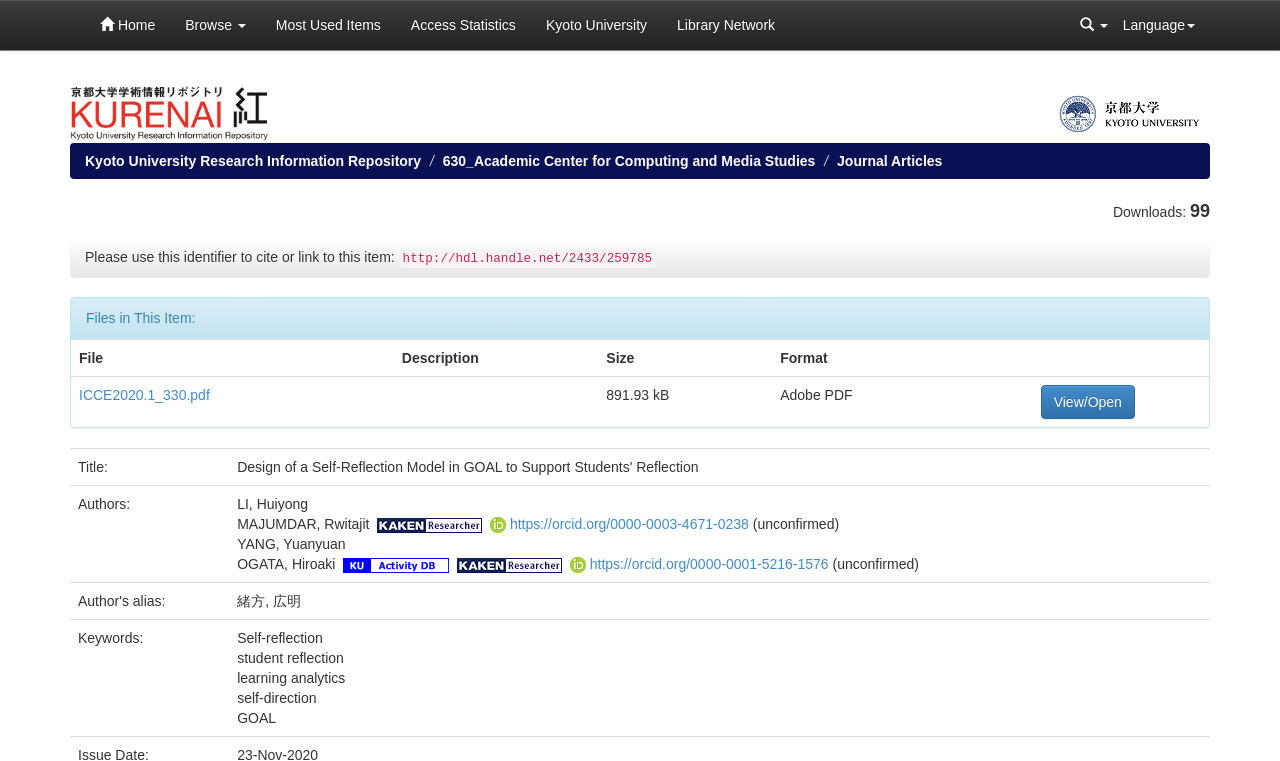Using details from the image, please answer the following question comprehensively:
How many downloads has this item had?

I looked at the text 'Downloads:' and found the number of downloads to be 99.